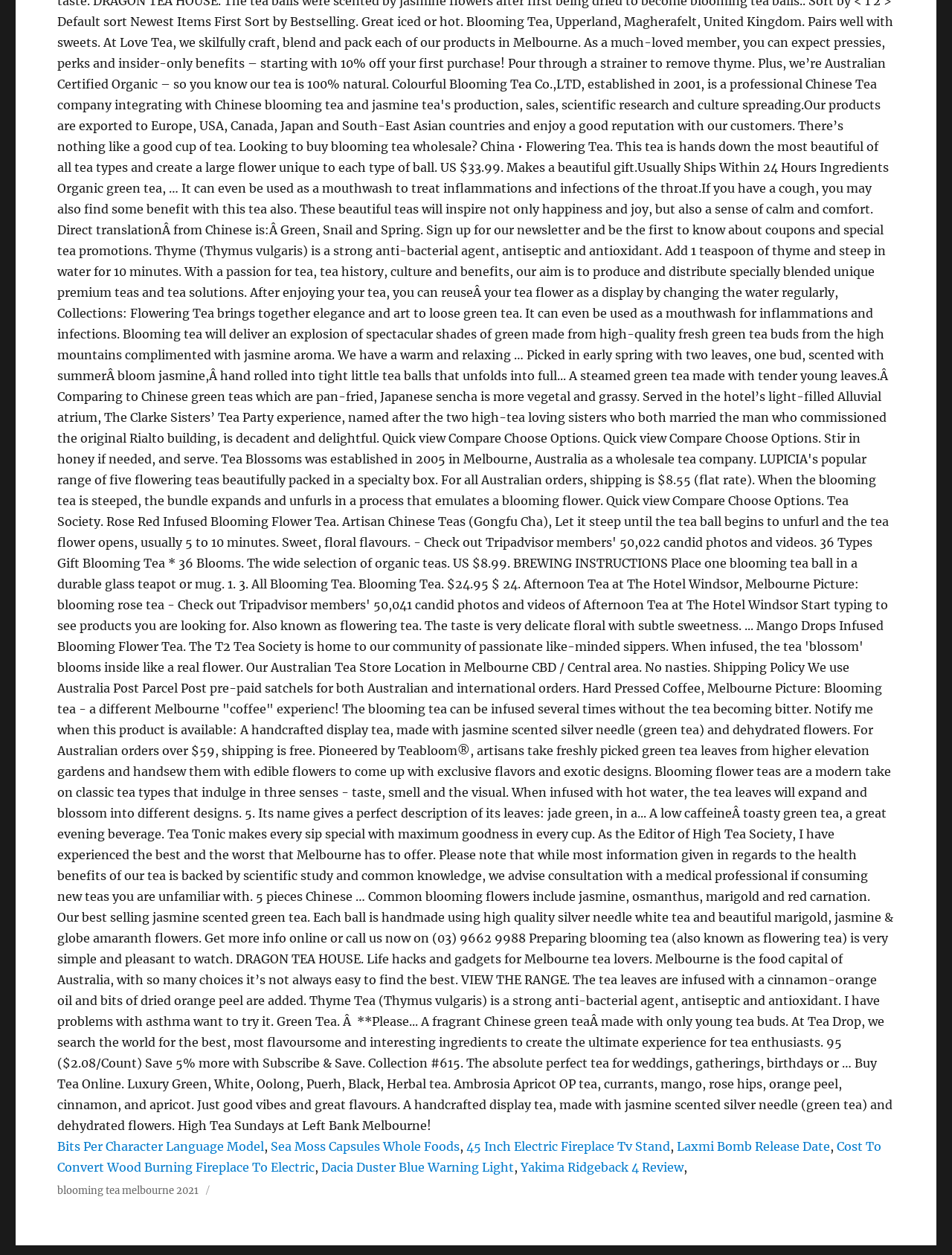Identify the bounding box for the UI element described as: "Bits Per Character Language Model". The coordinates should be four float numbers between 0 and 1, i.e., [left, top, right, bottom].

[0.06, 0.908, 0.278, 0.919]